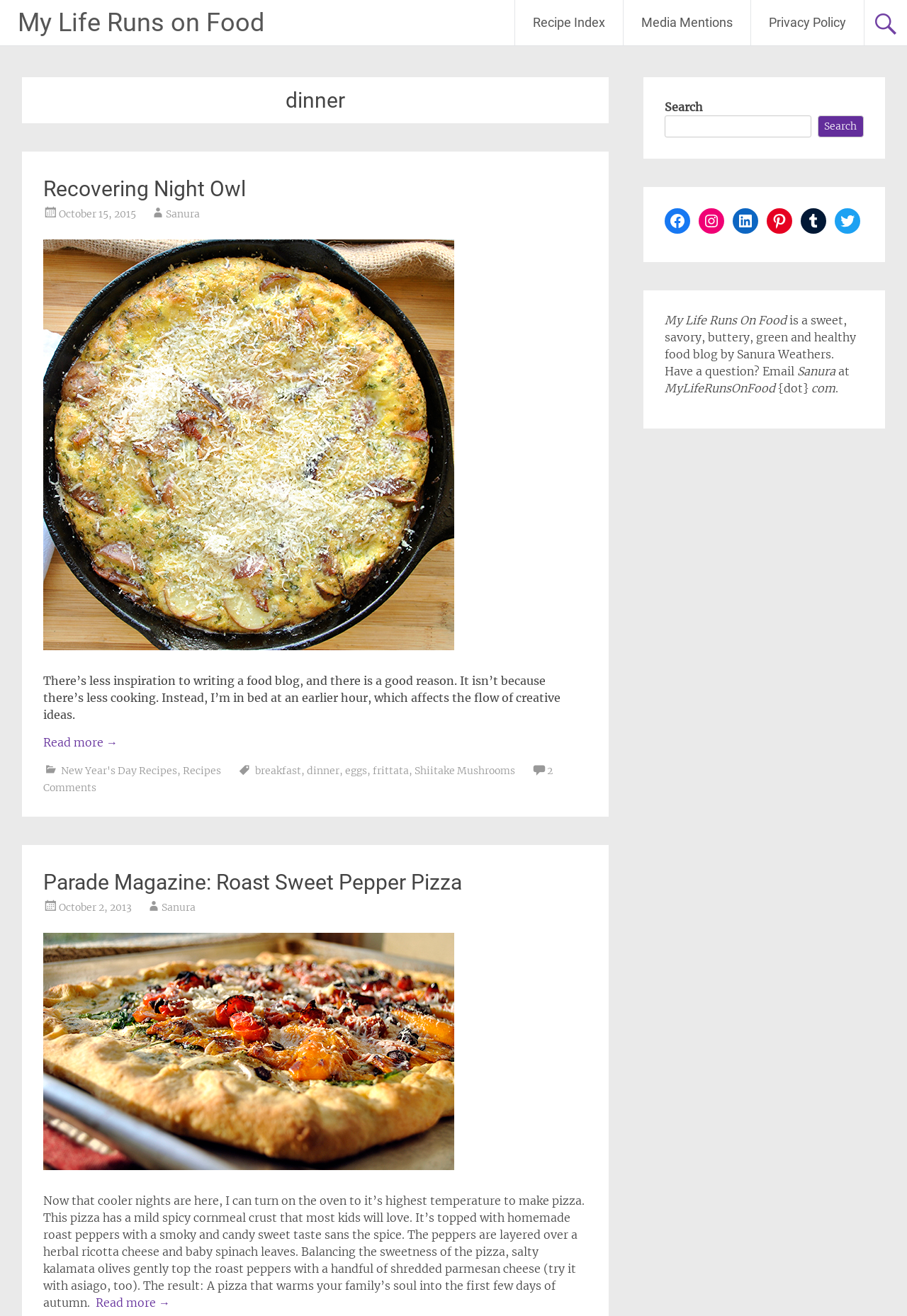Specify the bounding box coordinates of the area to click in order to follow the given instruction: "Search for a recipe."

[0.733, 0.088, 0.894, 0.104]